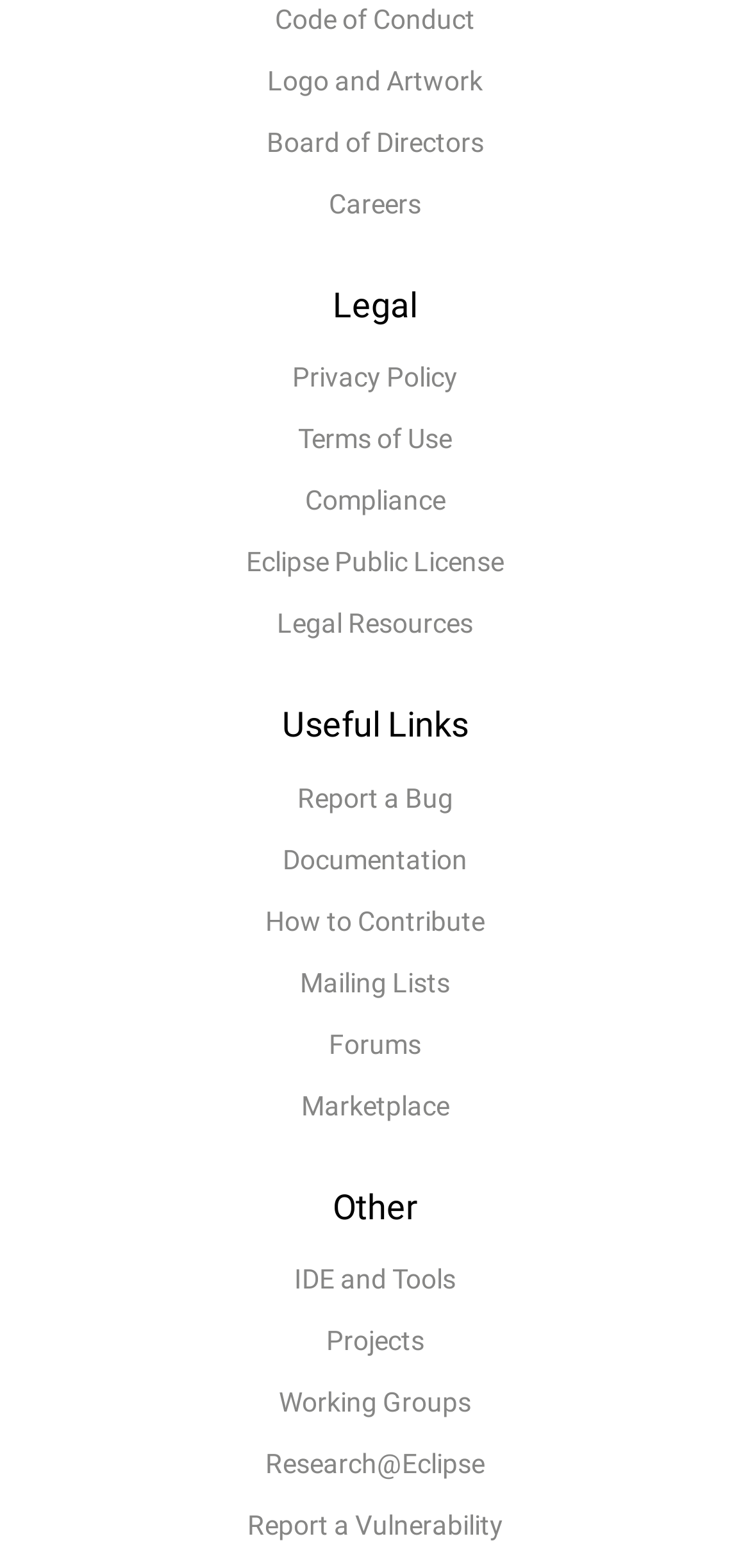What is the last link under the 'Other' heading?
Please provide a single word or phrase as your answer based on the image.

Report a Vulnerability